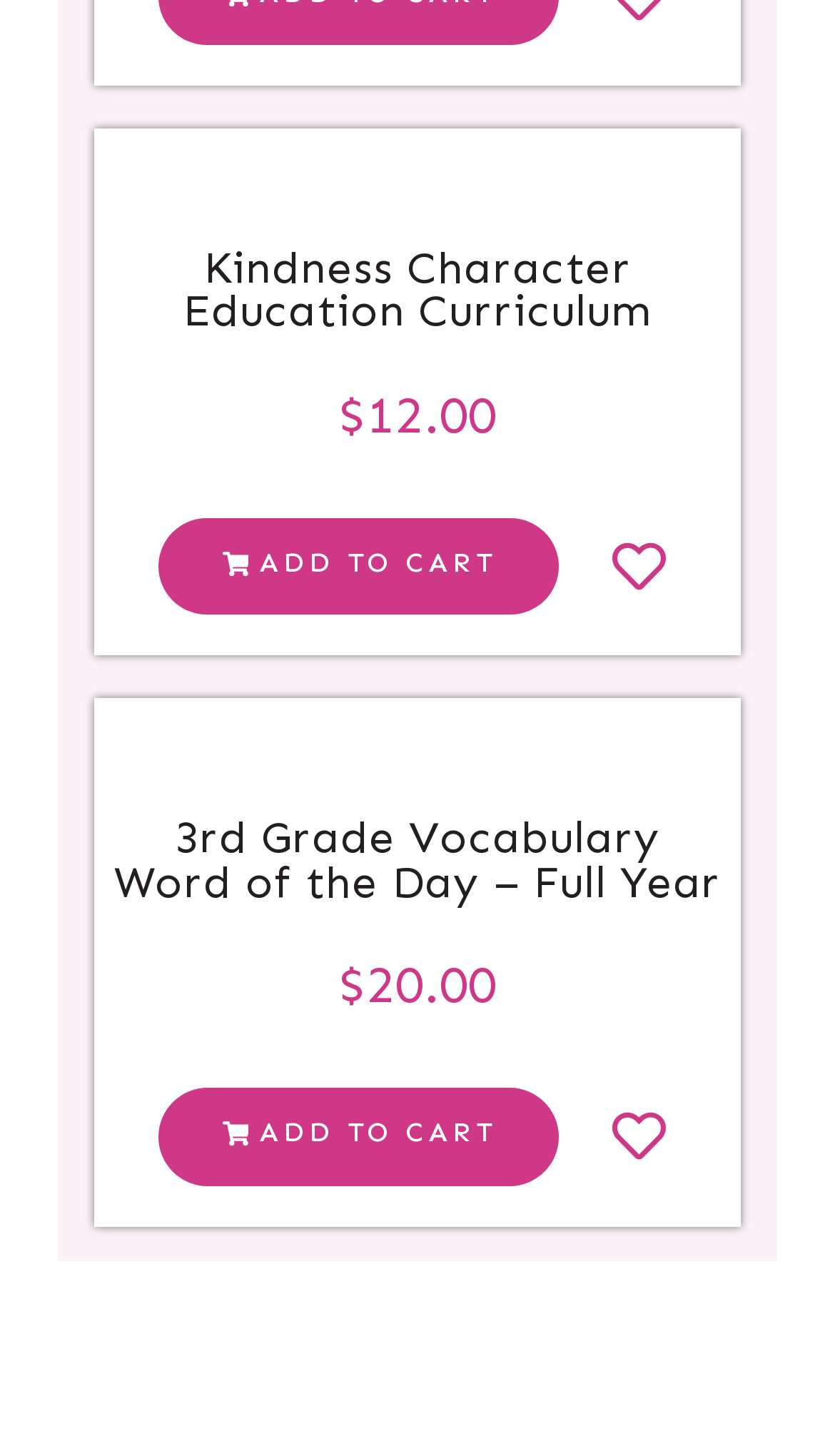Please give a short response to the question using one word or a phrase:
How many products are displayed on this page?

2